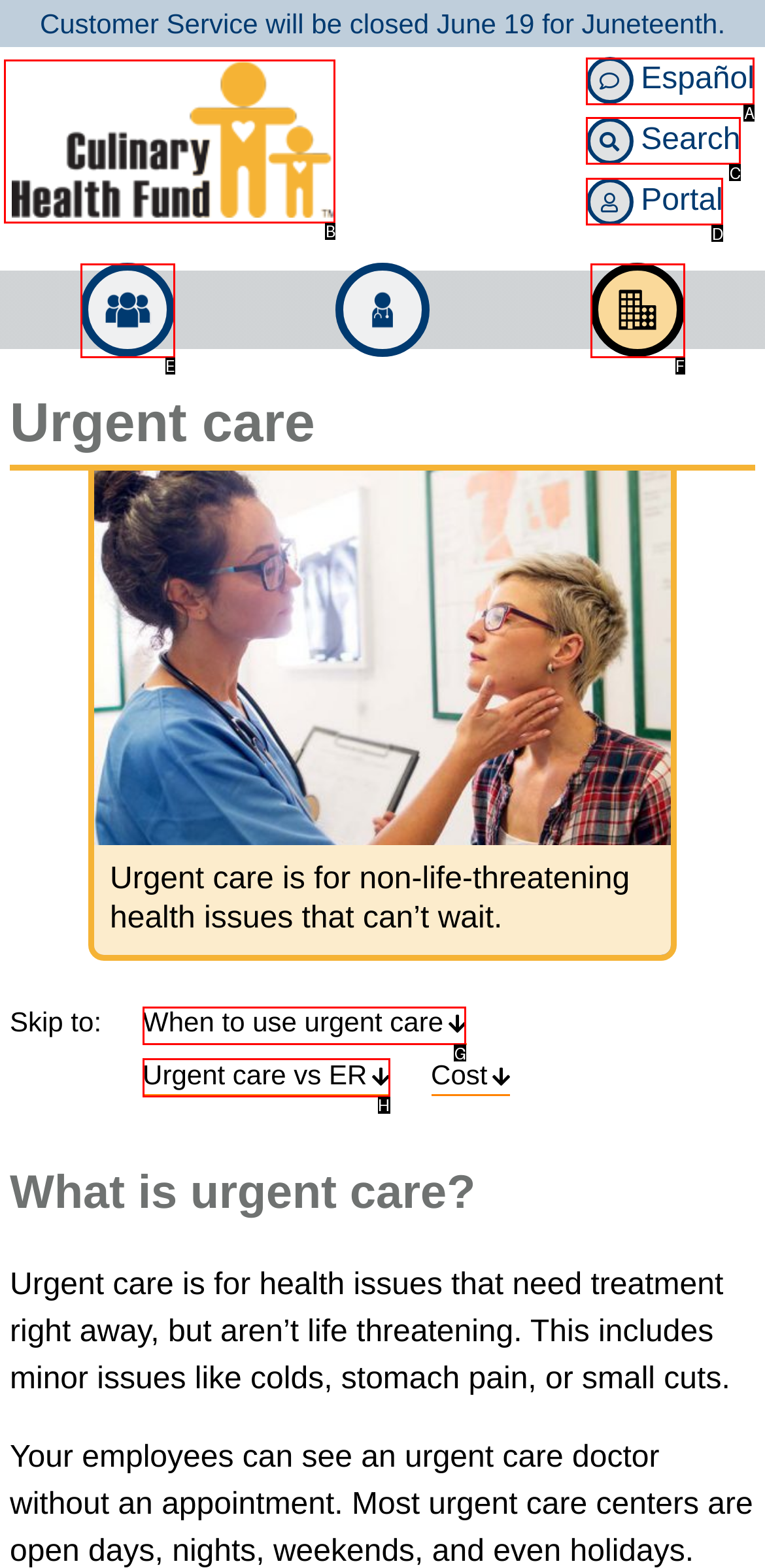Select the appropriate HTML element to click for the following task: search
Answer with the letter of the selected option from the given choices directly.

C